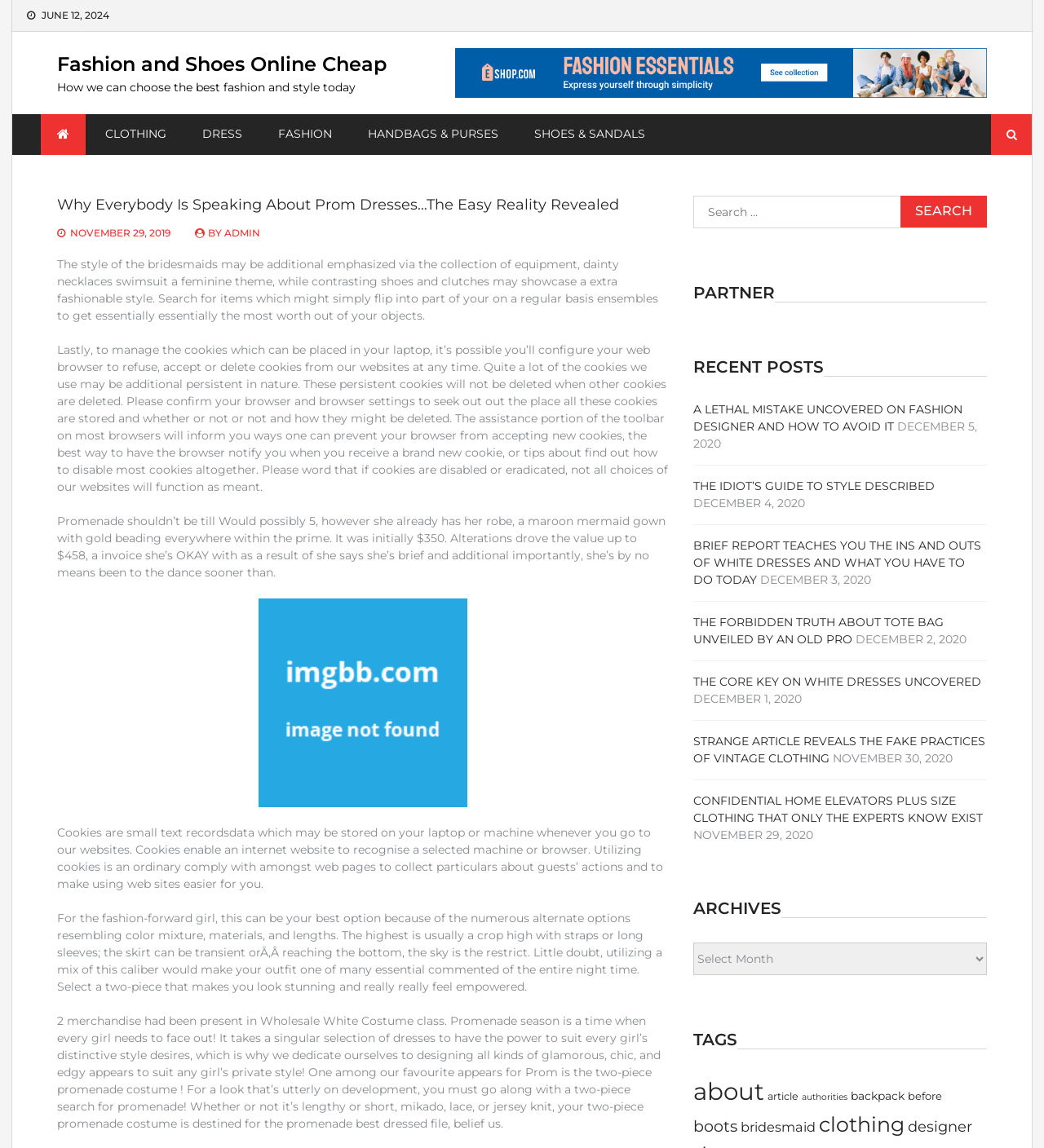Given the element description: "Handbags & Purses", predict the bounding box coordinates of the UI element it refers to, using four float numbers between 0 and 1, i.e., [left, top, right, bottom].

[0.337, 0.1, 0.493, 0.134]